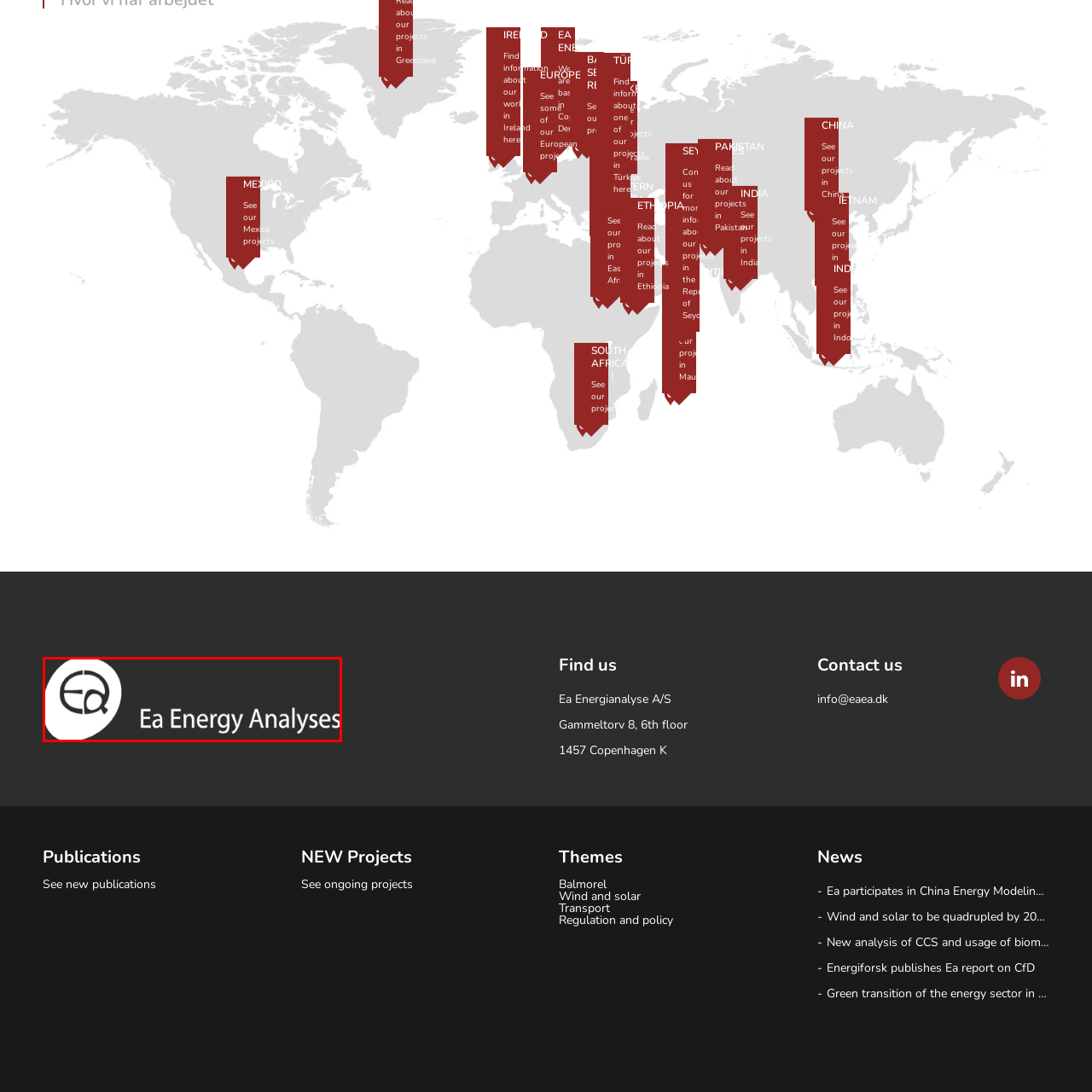Describe extensively the image content marked by the red bounding box.

The image features the logo of Ea Energy Analyses, a consultancy firm specializing in energy analysis and policy. The logo prominently displays the letters "Ea" within a smooth, stylized oval shape, accompanied by the full name "Energy Analyses" in a clean, modern font. The design elements suggest a focus on professionalism and expertise in the energy sector. This logo may be used in various branding materials for the company, emphasizing their commitment to providing insightful analysis for energy-related projects and initiatives. The overall aesthetic conveys a blend of simplicity and sophistication, aligning with the company's focus on energy efficiency and sustainable developments.